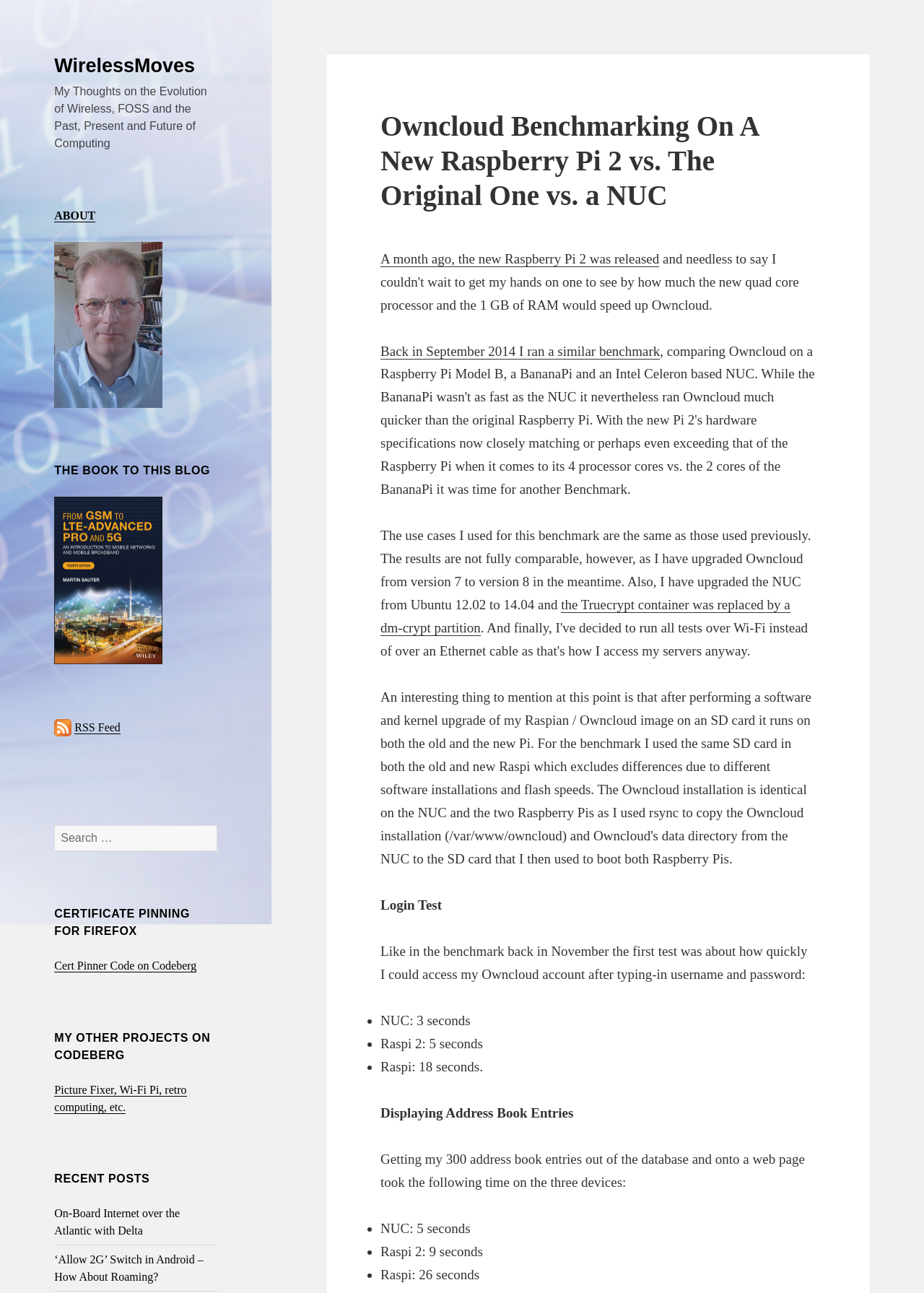Use the information in the screenshot to answer the question comprehensively: How long does it take to access Owncloud account on NUC?

According to the benchmark results, it takes 3 seconds to access Owncloud account on NUC, which is mentioned in the 'Login Test' section of the webpage.